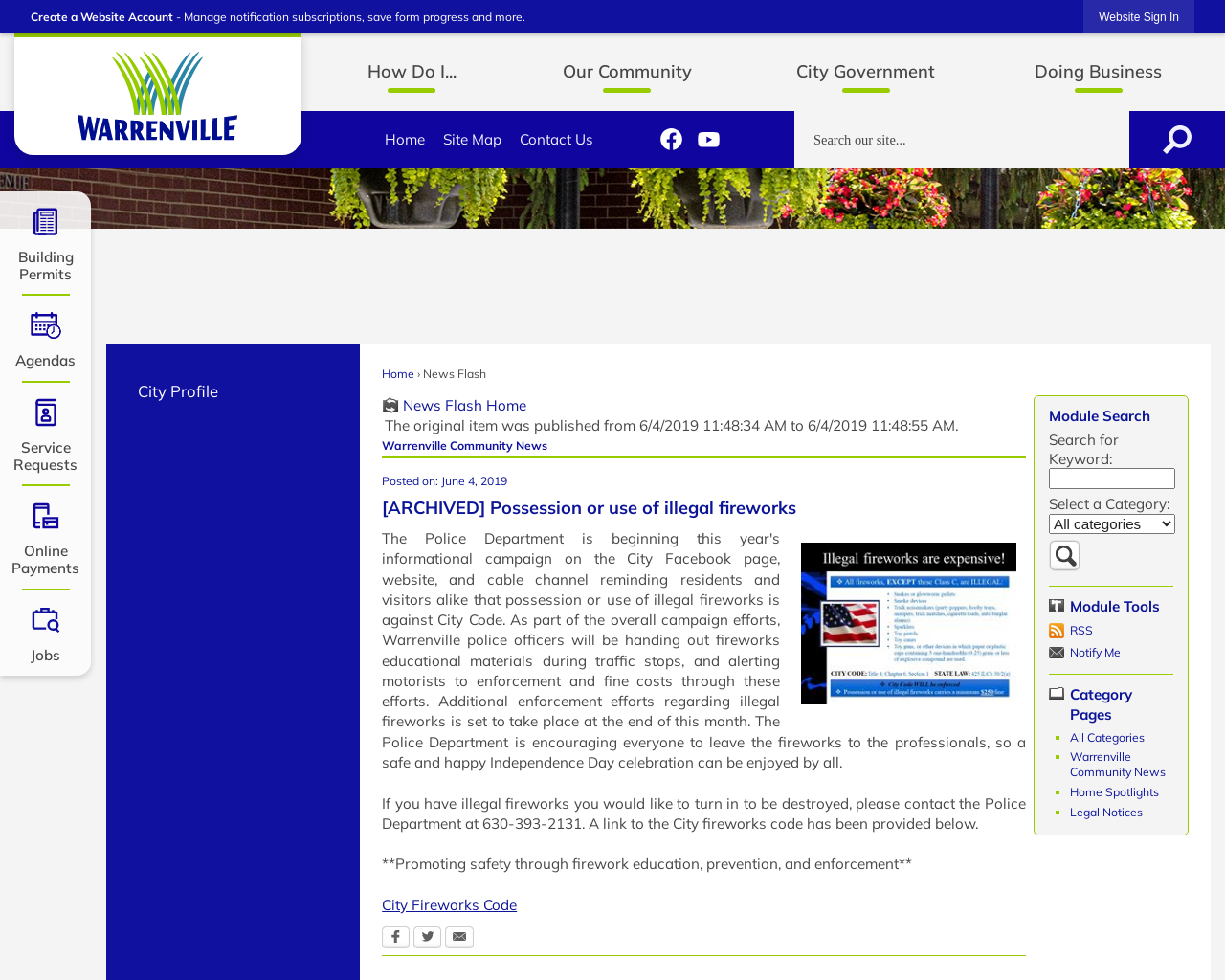Can you look at the image and give a comprehensive answer to the question:
What is the topic of the news flash?

The news flash is located in the main content area of the webpage, and it has a heading '[ARCHIVED] Possession or use of illegal fireworks'. The content of the news flash discusses the City's fireworks code and provides information on how to turn in illegal fireworks.